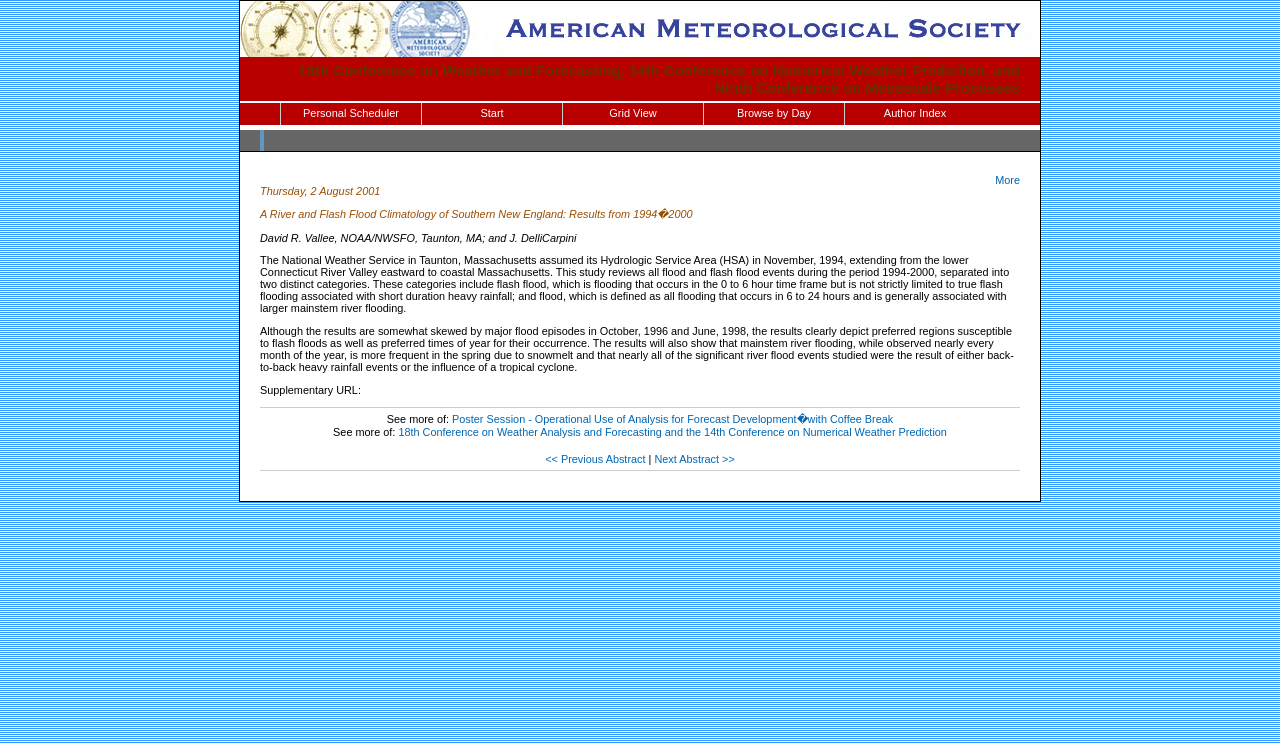Please identify the bounding box coordinates for the region that you need to click to follow this instruction: "View 'Country Ranks'".

None